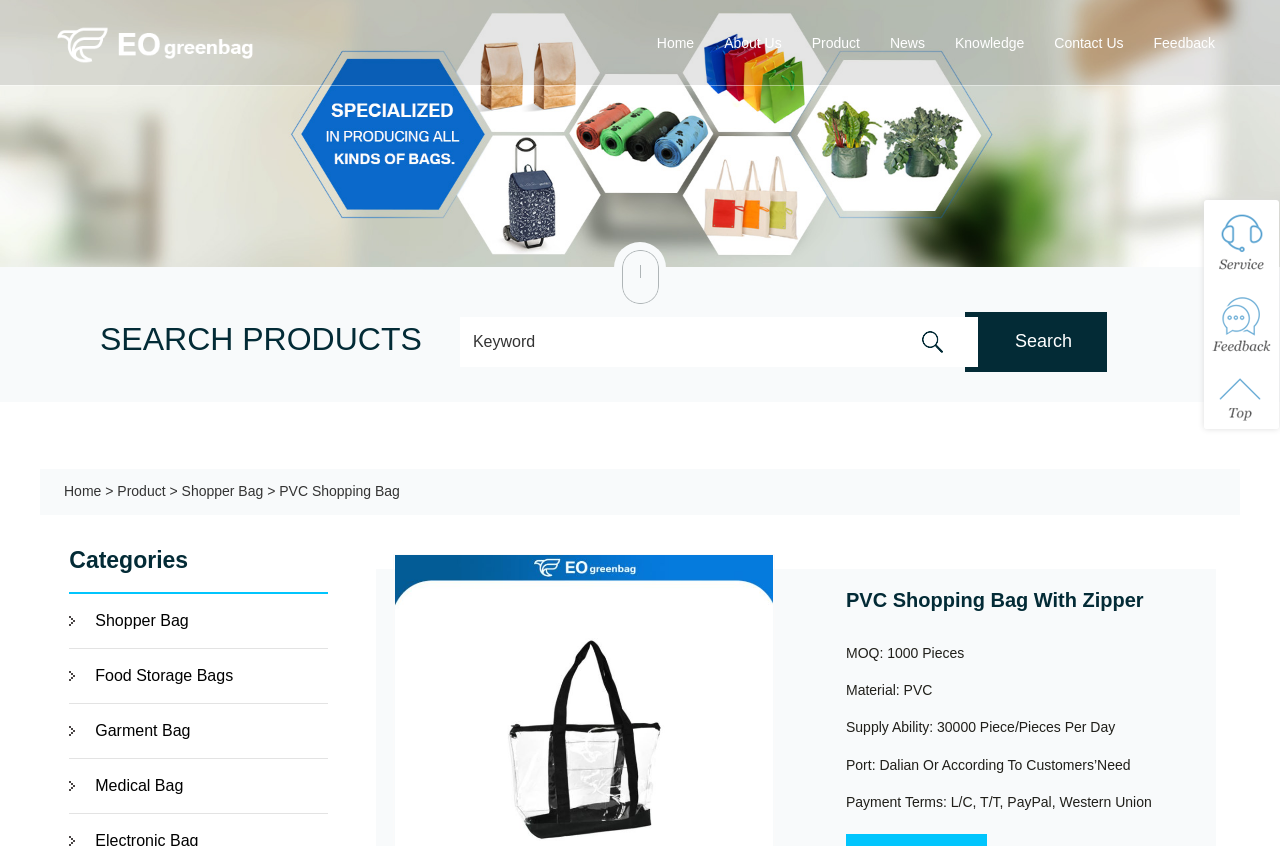Could you locate the bounding box coordinates for the section that should be clicked to accomplish this task: "Click on the 'Contact Us' link".

[0.824, 0.031, 0.878, 0.071]